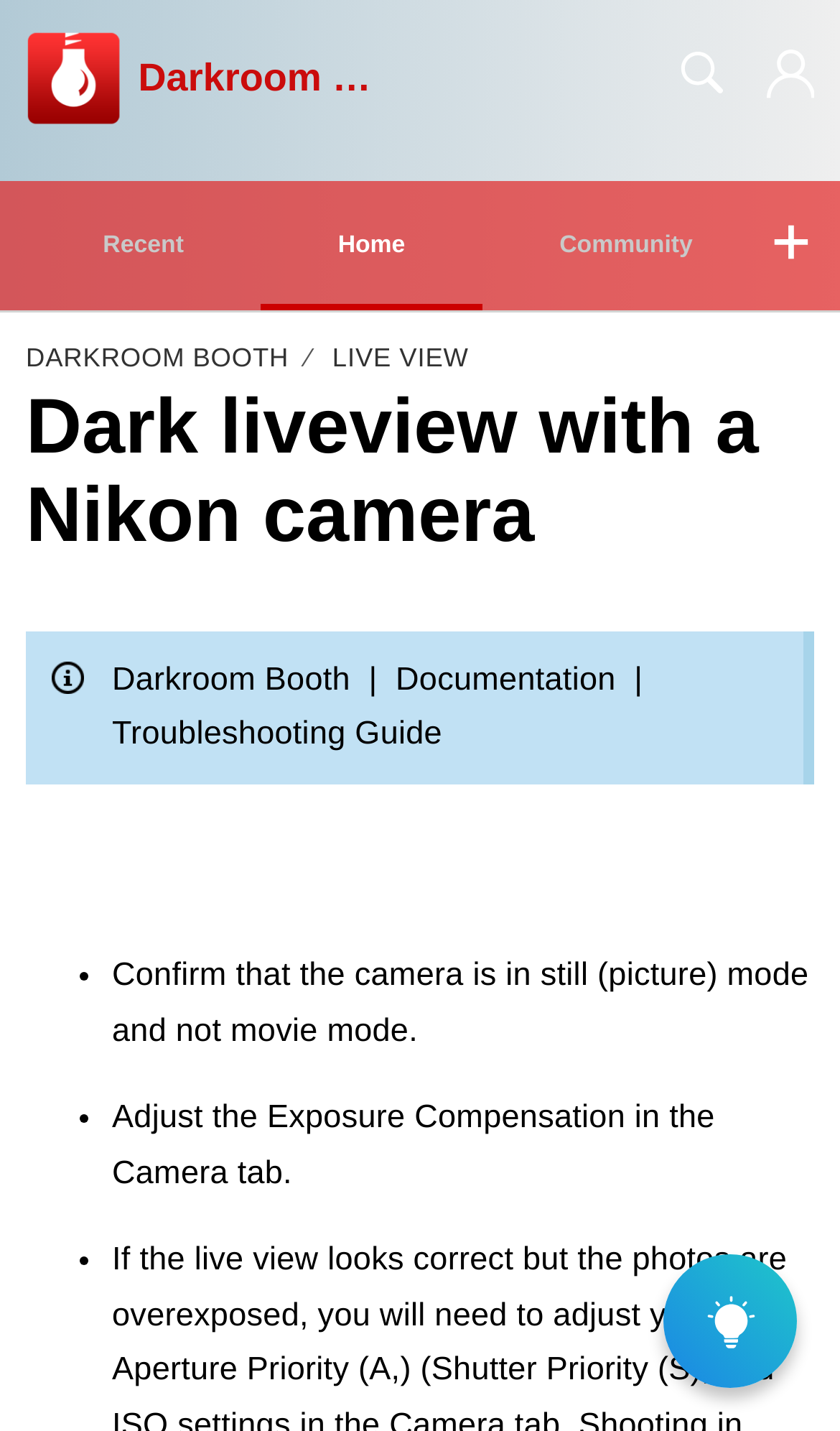Craft a detailed narrative of the webpage's structure and content.

The webpage is a documentation page for Darkroom Booth, with a focus on troubleshooting. At the top left, there are three links: "Skip to Content", "Skip to Menu", and "Skip to Footer". Below these links, there is a small image and a link with no text. 

To the right of these elements, the title "Darkroom Help Center" is displayed prominently. On the right side of the page, there are three small images. 

Below the title, there is a navigation menu with links to "Recent", "Home", "Community", and a dropdown menu labeled "More". The navigation menu is positioned near the top of the page, spanning about a third of the page's width.

Below the navigation menu, there is a breadcrumb navigation section that shows the current location: "DARKROOM BOOTH > LIVE VIEW > Dark liveview with a Nikon camera". This section is followed by a heading with the same text as the breadcrumb navigation.

The main content of the page is a troubleshooting guide, which includes a series of steps or tips. Each step is marked with a bullet point (•) and includes a brief description of the action to take, such as "Confirm that the camera is in still (picture) mode and not movie mode." and "Adjust the Exposure Compensation in the Camera tab.". 

At the bottom of the page, there is a small image.